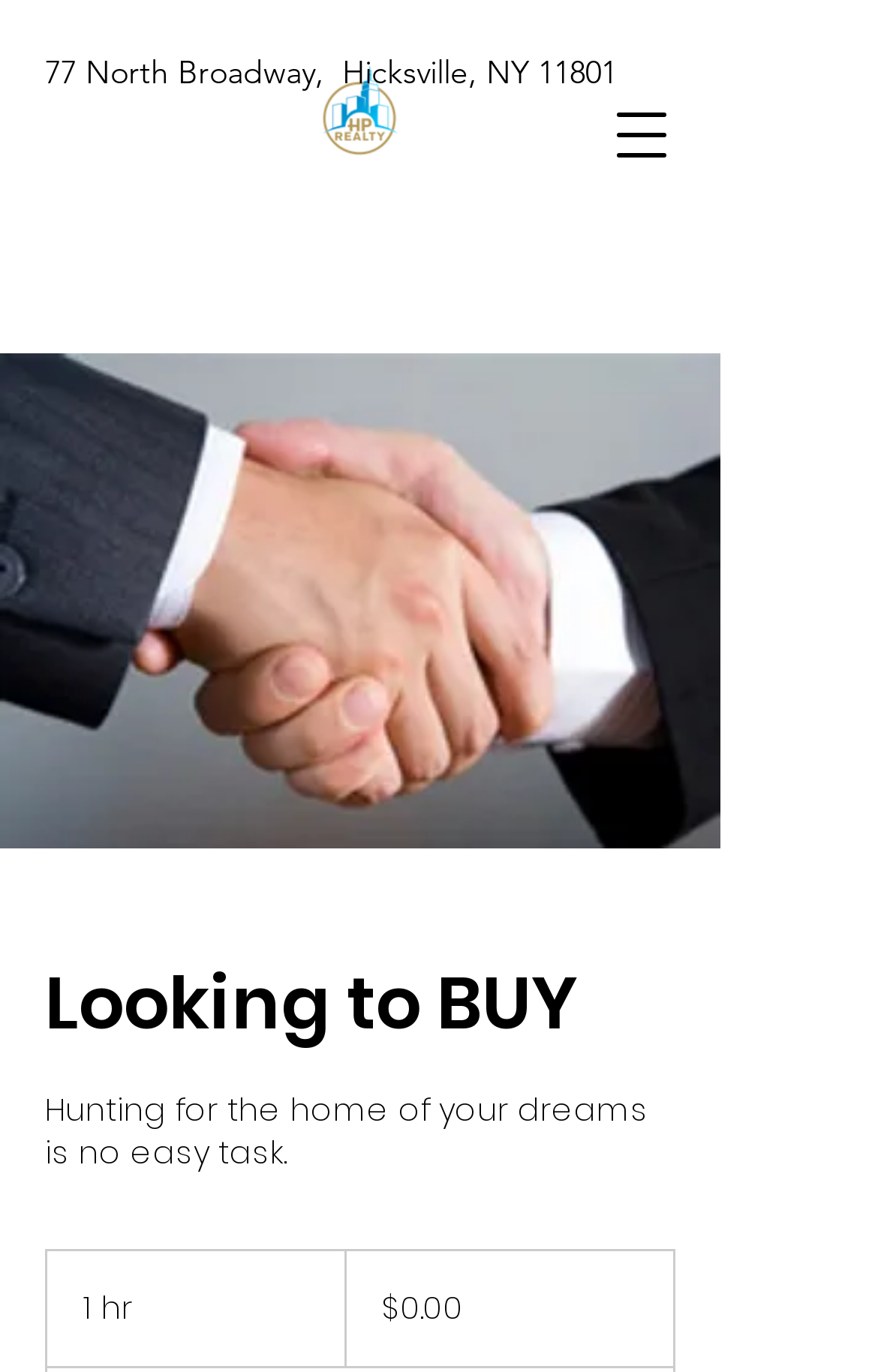What is the address of HP Realty?
By examining the image, provide a one-word or phrase answer.

77 North Broadway, Hicksville, NY 11801